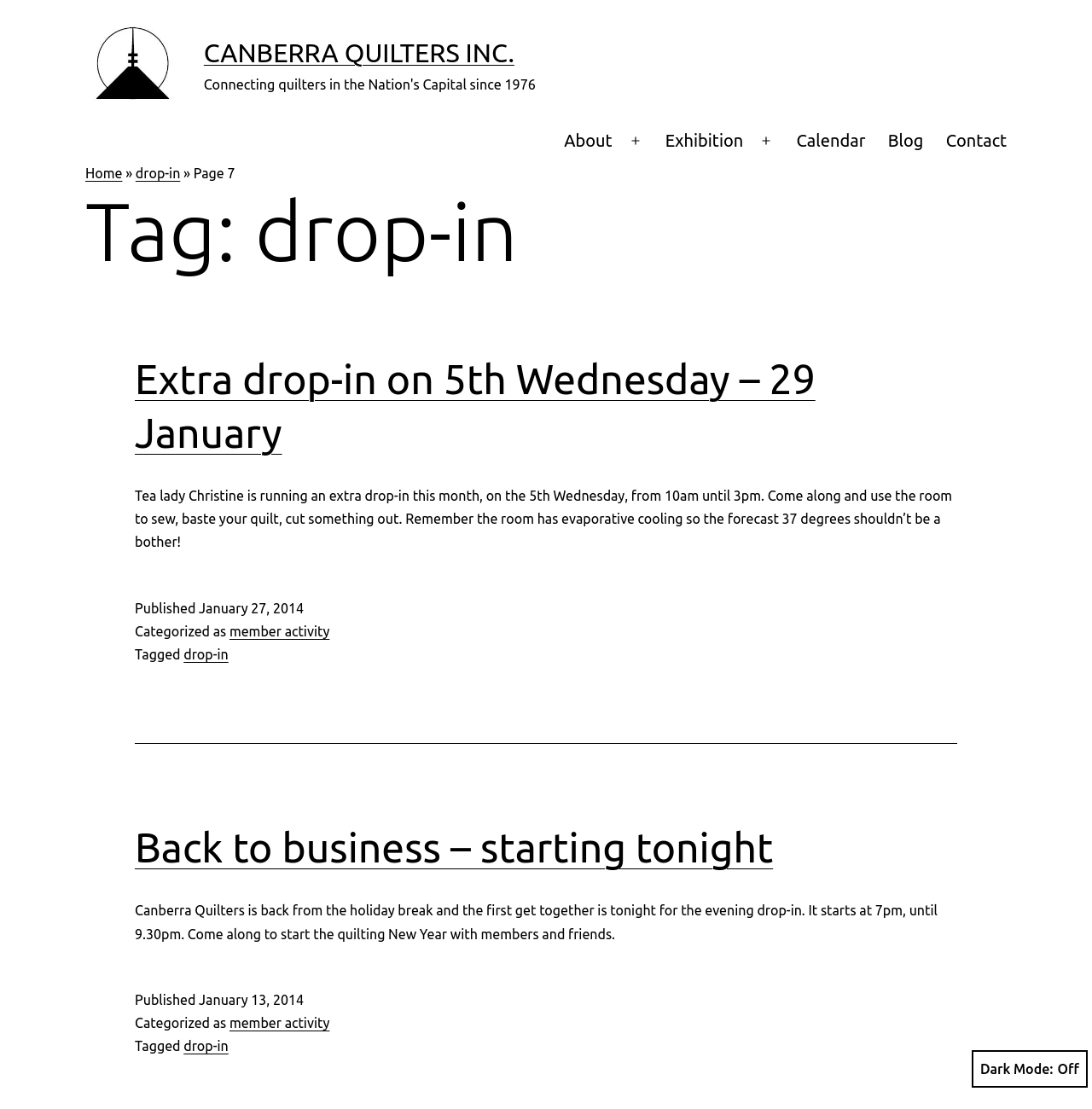Please identify the bounding box coordinates of the area that needs to be clicked to fulfill the following instruction: "Enter quantity in the textbox."

None